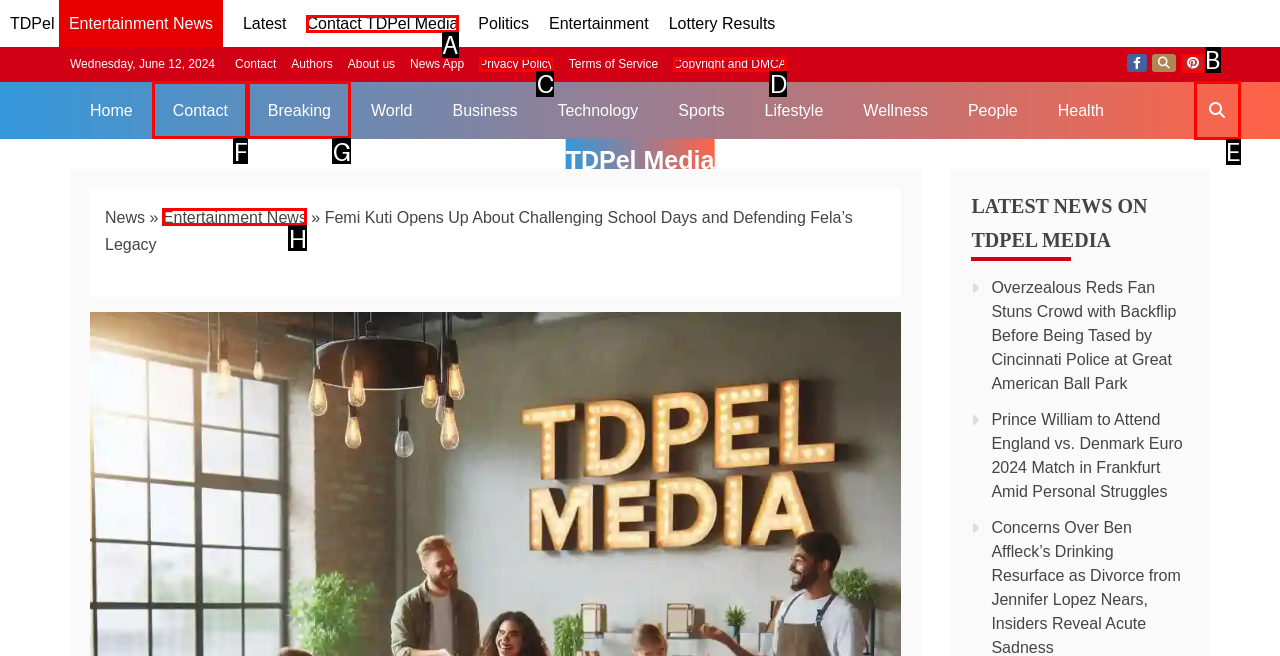Tell me which one HTML element I should click to complete the following instruction: Search TDPel Media
Answer with the option's letter from the given choices directly.

E